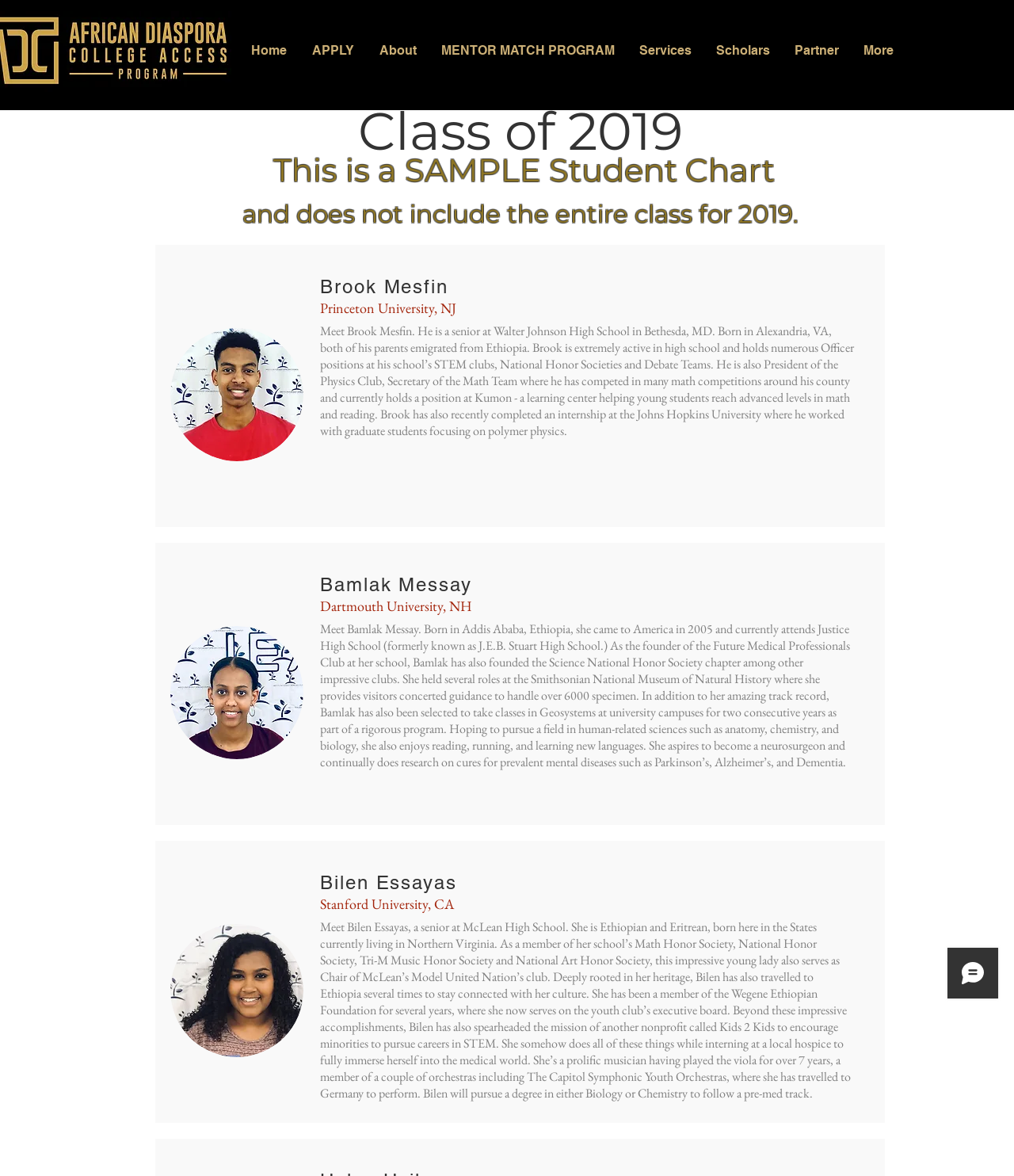What is the hobby of Bilen Essayas?
Look at the image and answer with only one word or phrase.

playing the viola